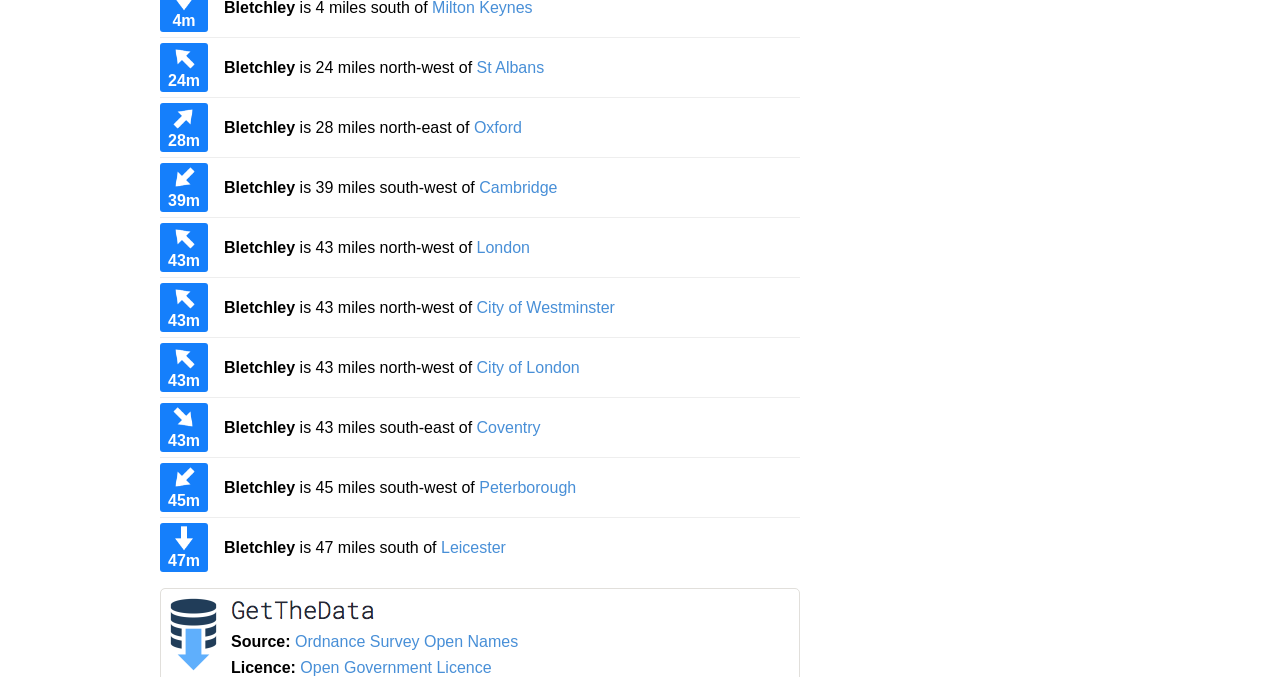Find the bounding box coordinates of the element's region that should be clicked in order to follow the given instruction: "Click on Oxford". The coordinates should consist of four float numbers between 0 and 1, i.e., [left, top, right, bottom].

[0.37, 0.175, 0.408, 0.201]